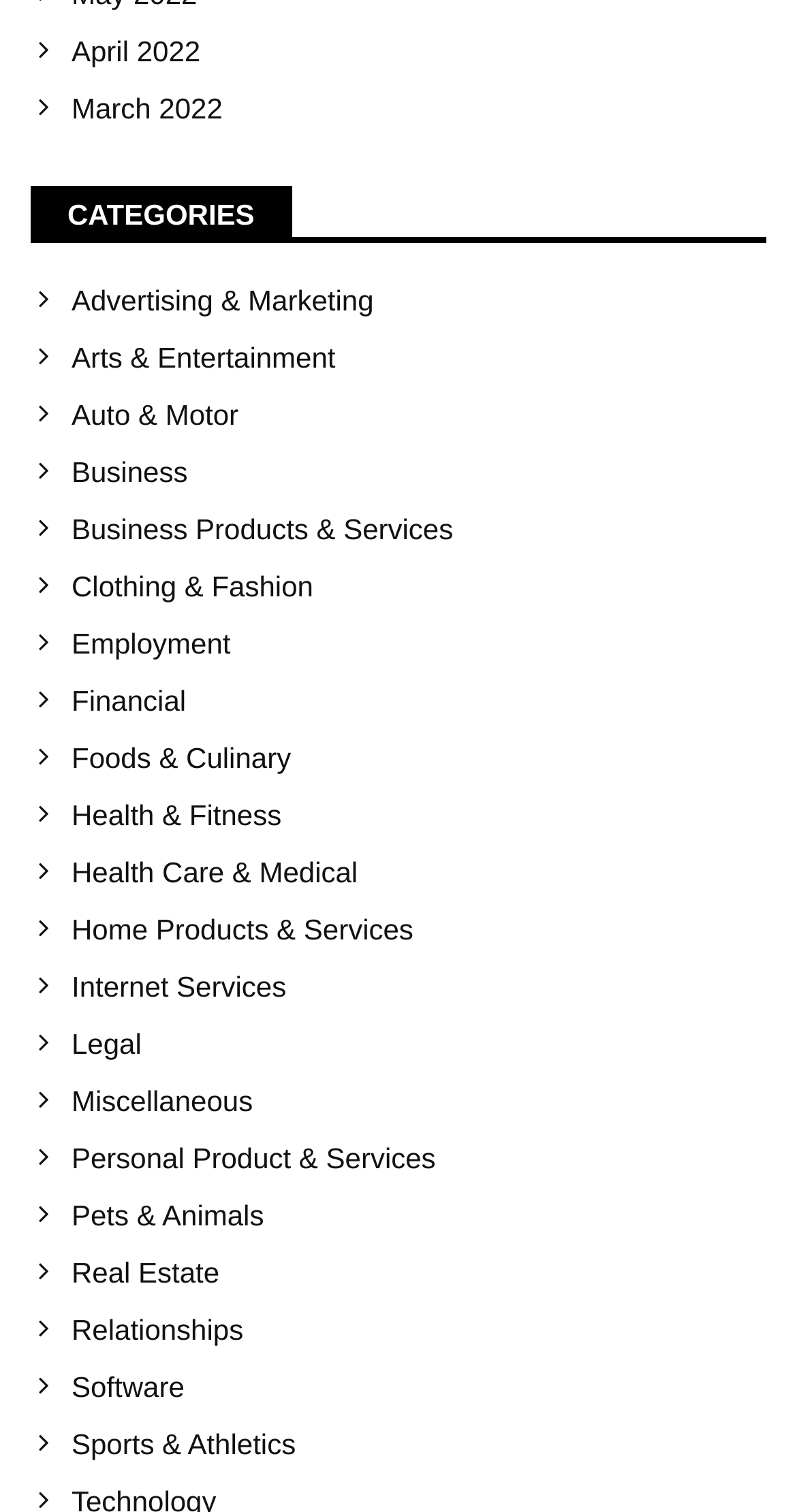Please indicate the bounding box coordinates of the element's region to be clicked to achieve the instruction: "View April 2022". Provide the coordinates as four float numbers between 0 and 1, i.e., [left, top, right, bottom].

[0.09, 0.023, 0.962, 0.045]